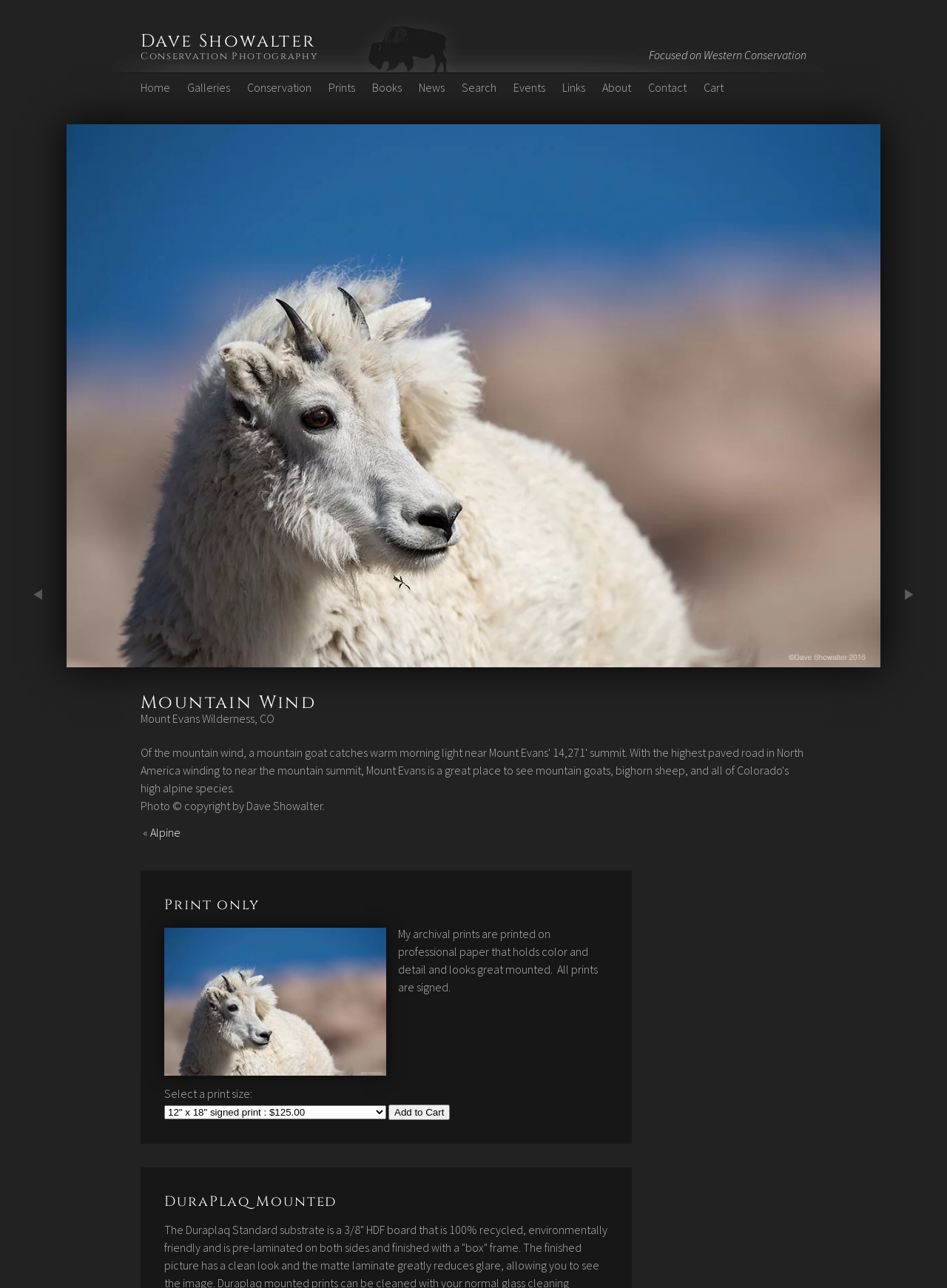Locate the bounding box coordinates of the area where you should click to accomplish the instruction: "Go to the 'About' page".

[0.636, 0.062, 0.666, 0.074]